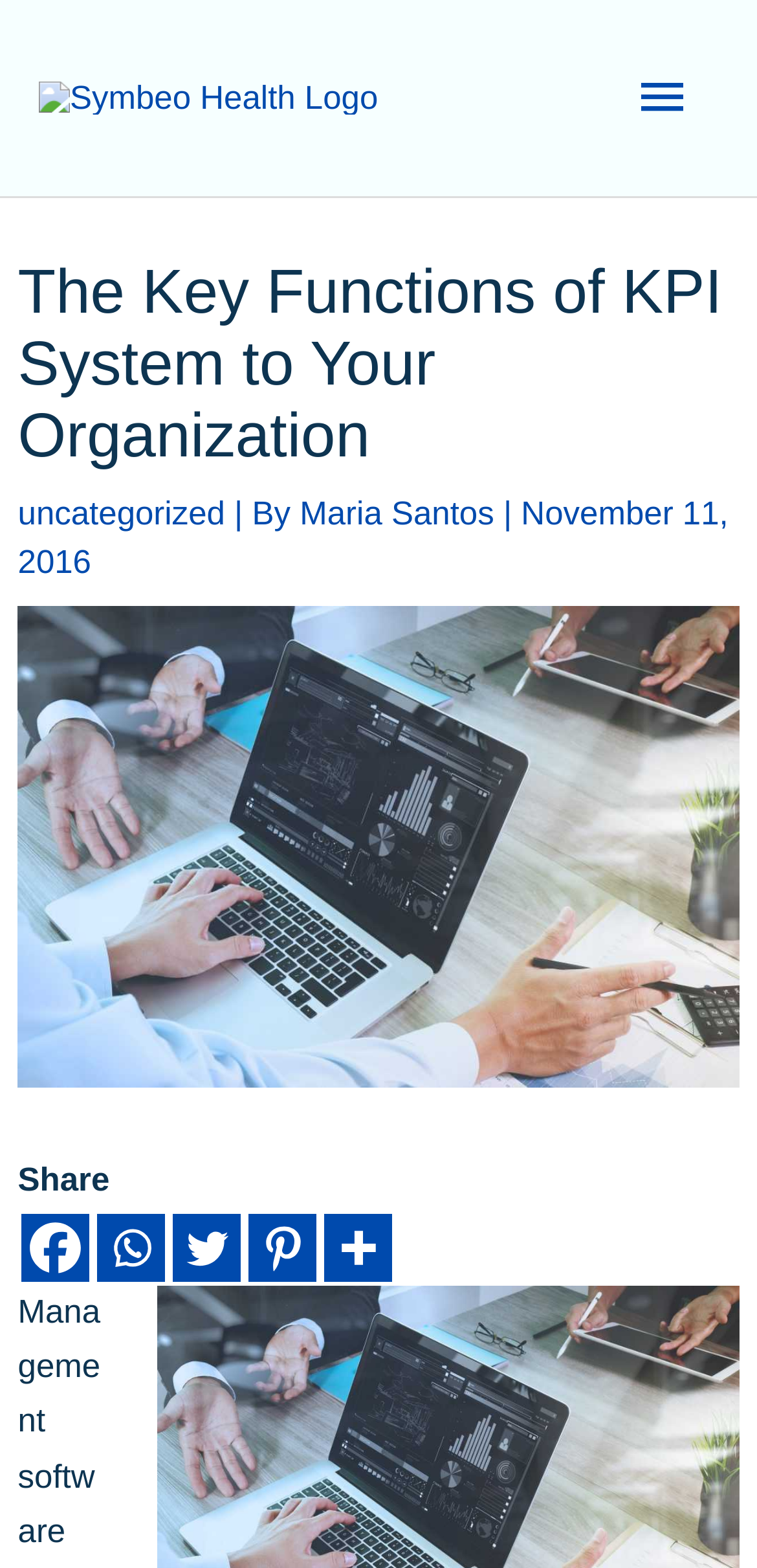Determine the bounding box coordinates of the clickable region to follow the instruction: "Share on Facebook".

[0.029, 0.775, 0.118, 0.818]